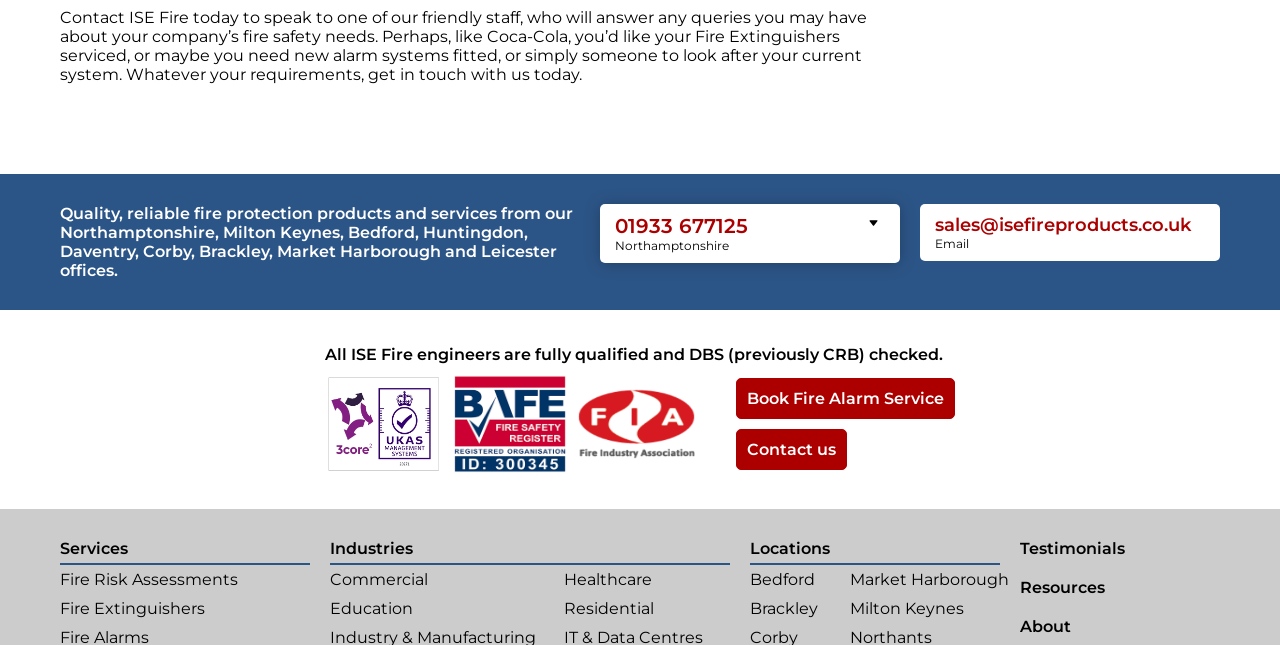Find the bounding box of the UI element described as follows: "01933 677125".

[0.48, 0.332, 0.584, 0.369]